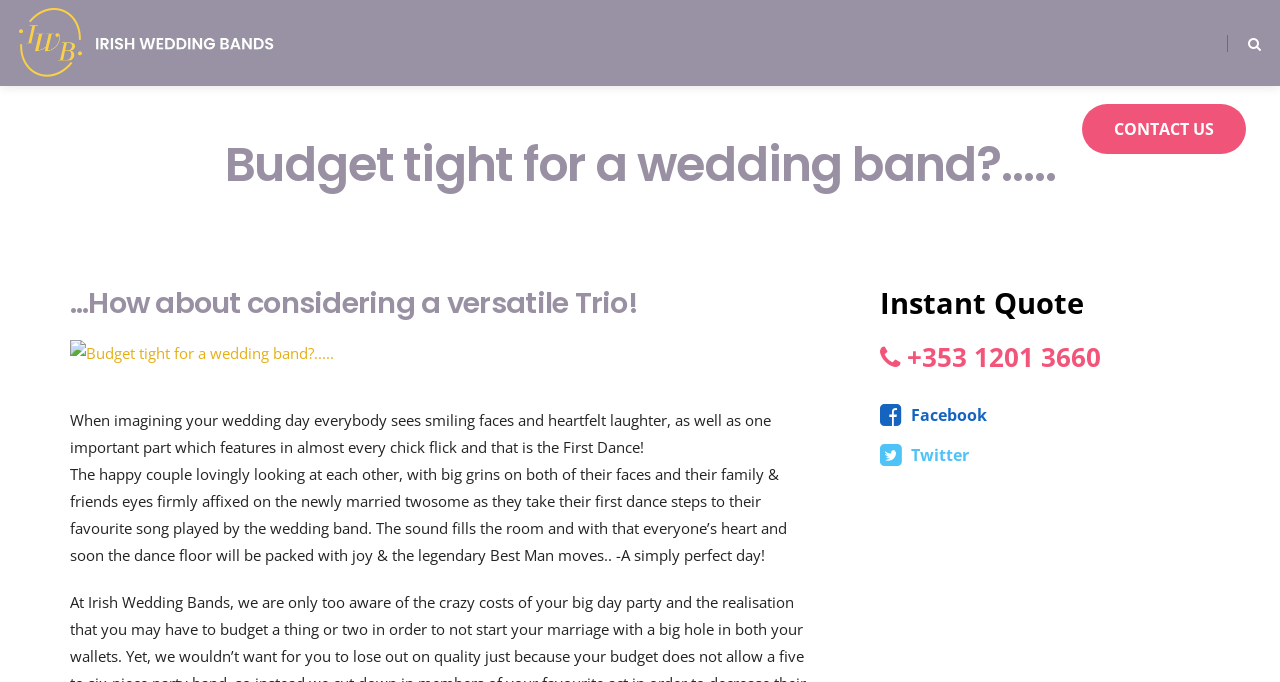Please provide the bounding box coordinates in the format (top-left x, top-left y, bottom-right x, bottom-right y). Remember, all values are floating point numbers between 0 and 1. What is the bounding box coordinate of the region described as: Walkabout Acts

[0.519, 0.126, 0.612, 0.252]